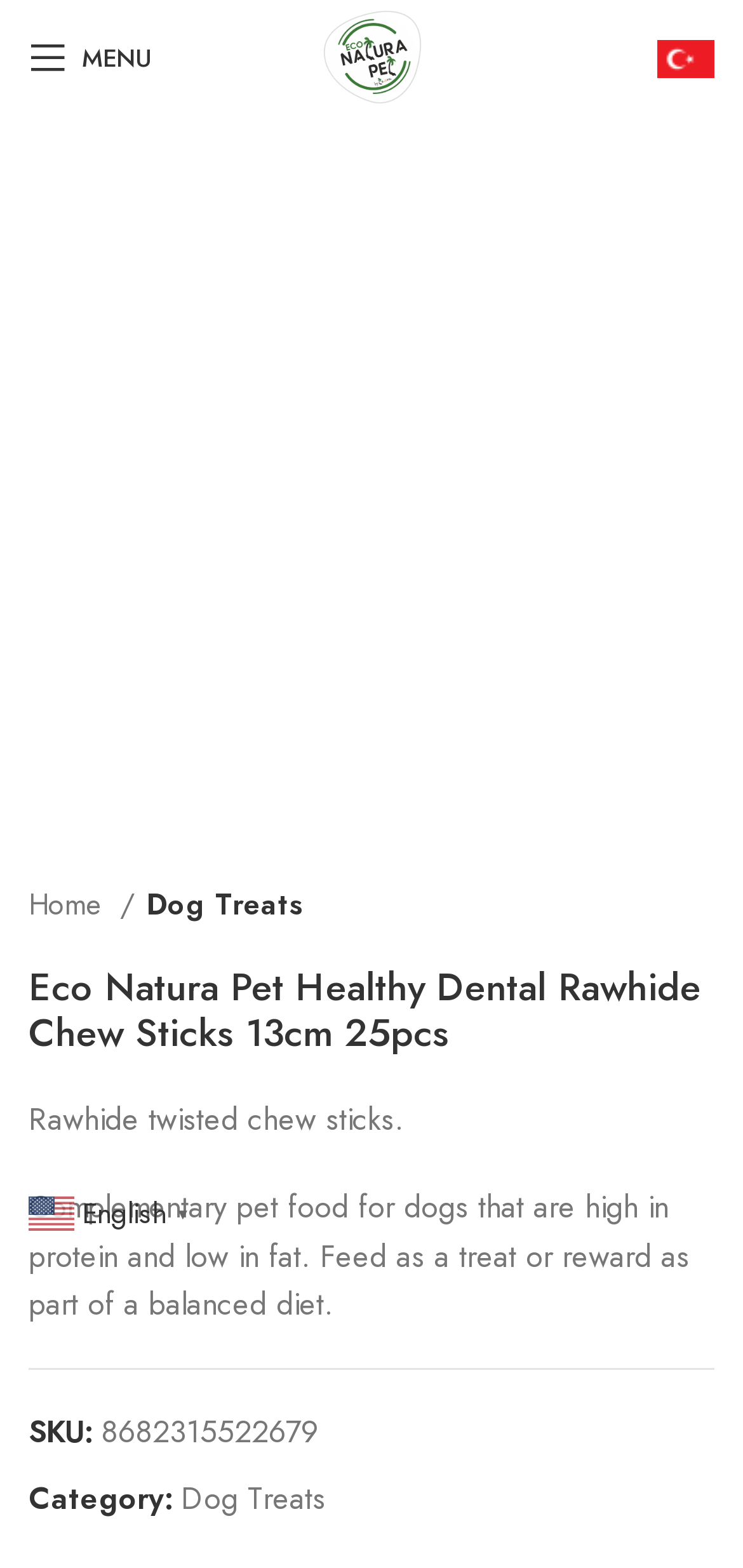Respond to the question below with a concise word or phrase:
Is the product a food for dogs?

Yes